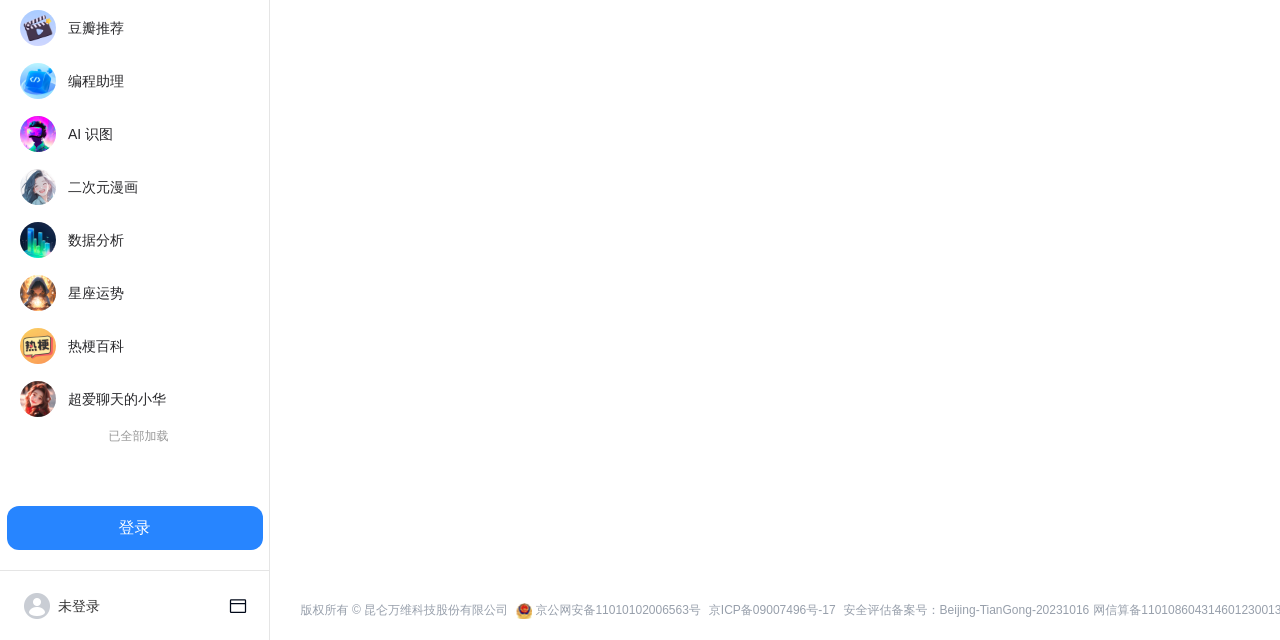Using the provided element description "京公网安备11010102006563号", determine the bounding box coordinates of the UI element.

[0.4, 0.938, 0.551, 0.969]